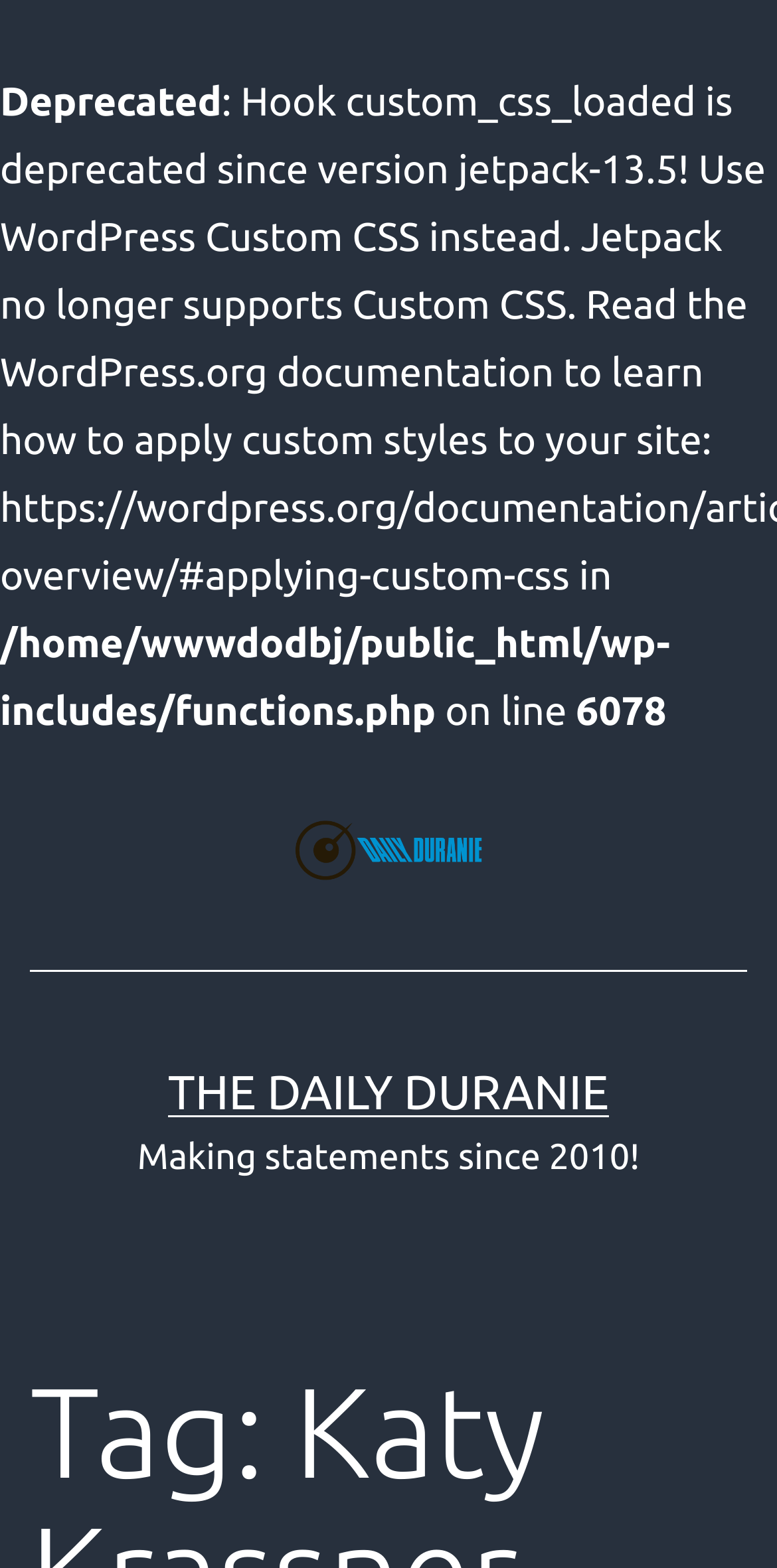What is the file path mentioned on the webpage?
Please provide a detailed and thorough answer to the question.

I found the file path by examining the StaticText element with the text '/home/wwwdodbj/public_html/wp-includes/functions.php', which is located near the error message.